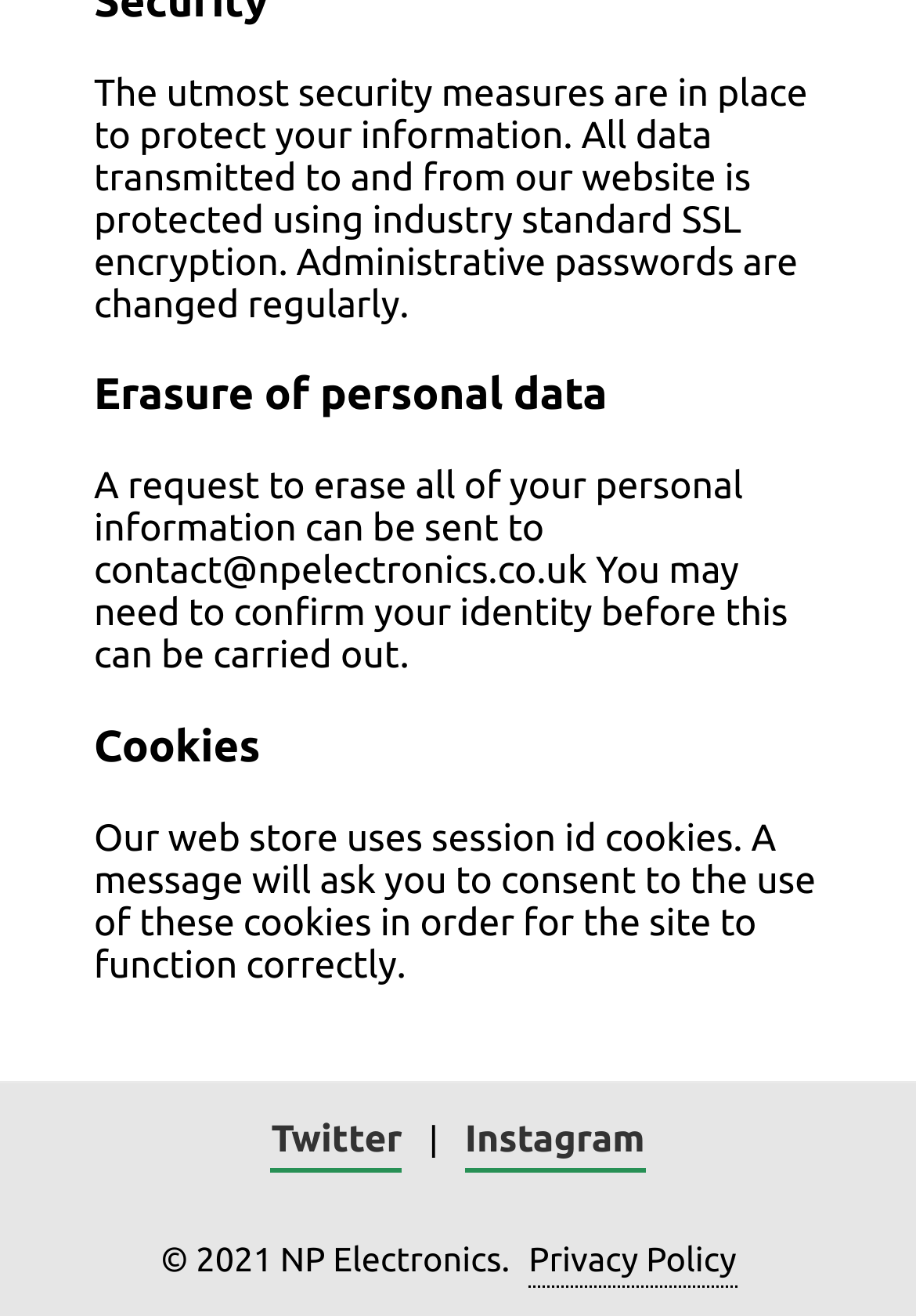Please provide a brief answer to the following inquiry using a single word or phrase:
What type of cookies are used?

Session id cookies